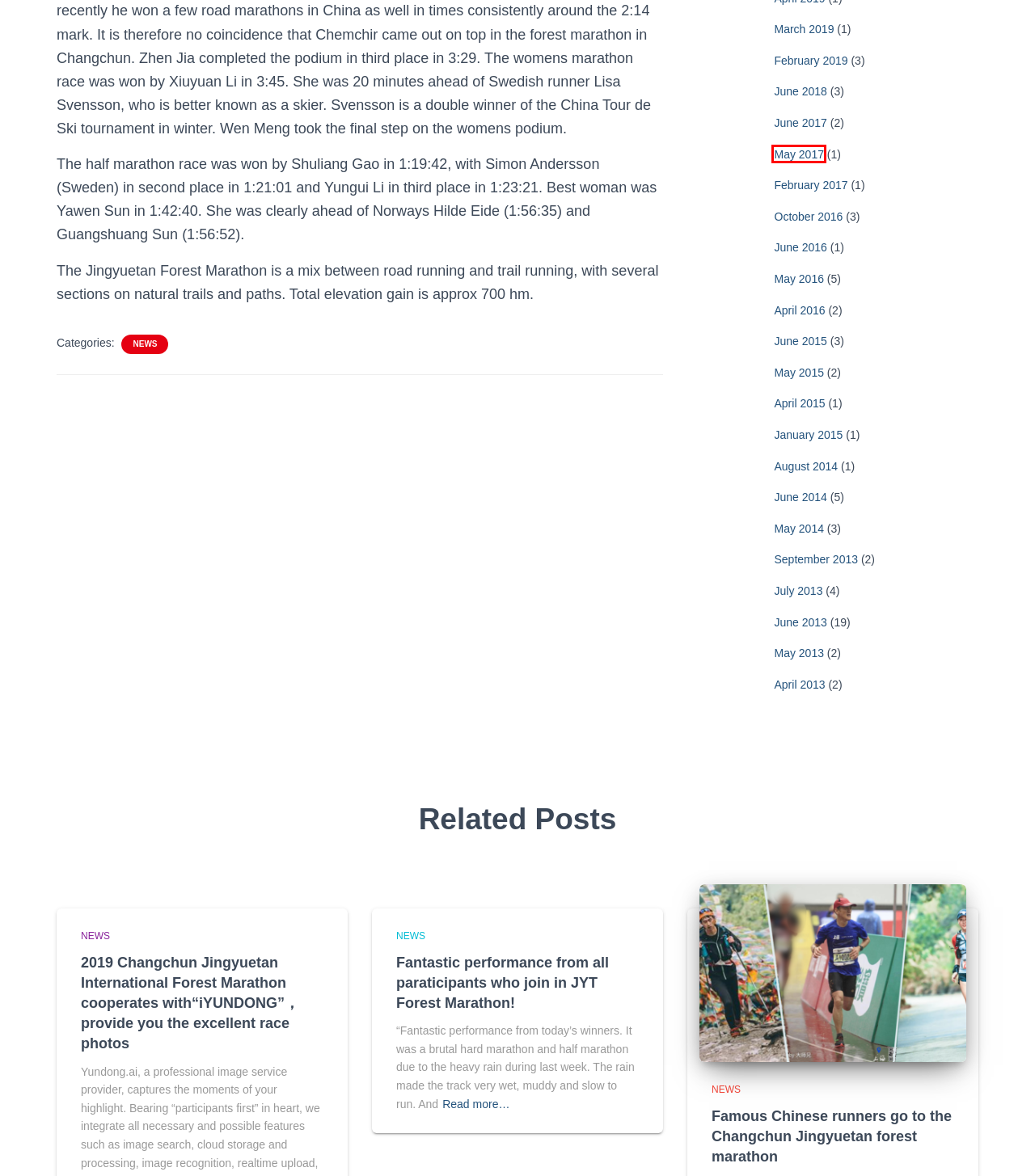Given a screenshot of a webpage with a red bounding box around a UI element, please identify the most appropriate webpage description that matches the new webpage after you click on the element. Here are the candidates:
A. May 2015 – VasaRun
B. April 2015 – VasaRun
C. May 2013 – VasaRun
D. February 2019 – VasaRun
E. October 2016 – VasaRun
F. May 2017 – VasaRun
G. May 2016 – VasaRun
H. September 2013 – VasaRun

F